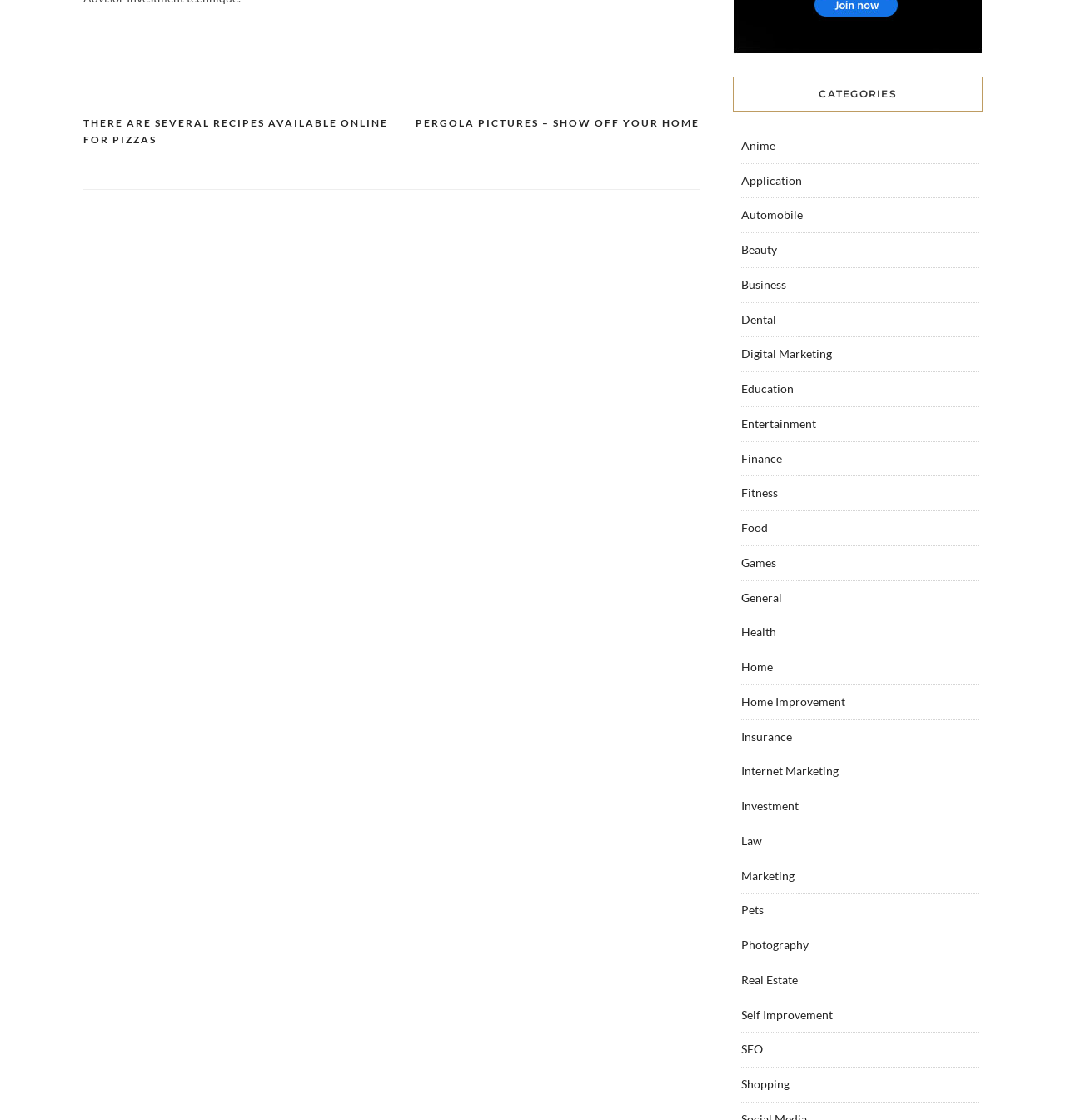How many categories are listed on the webpage?
Give a detailed and exhaustive answer to the question.

I counted the number of links under the 'CATEGORIES' heading and found 30 categories listed, ranging from 'Anime' to 'Shopping'.